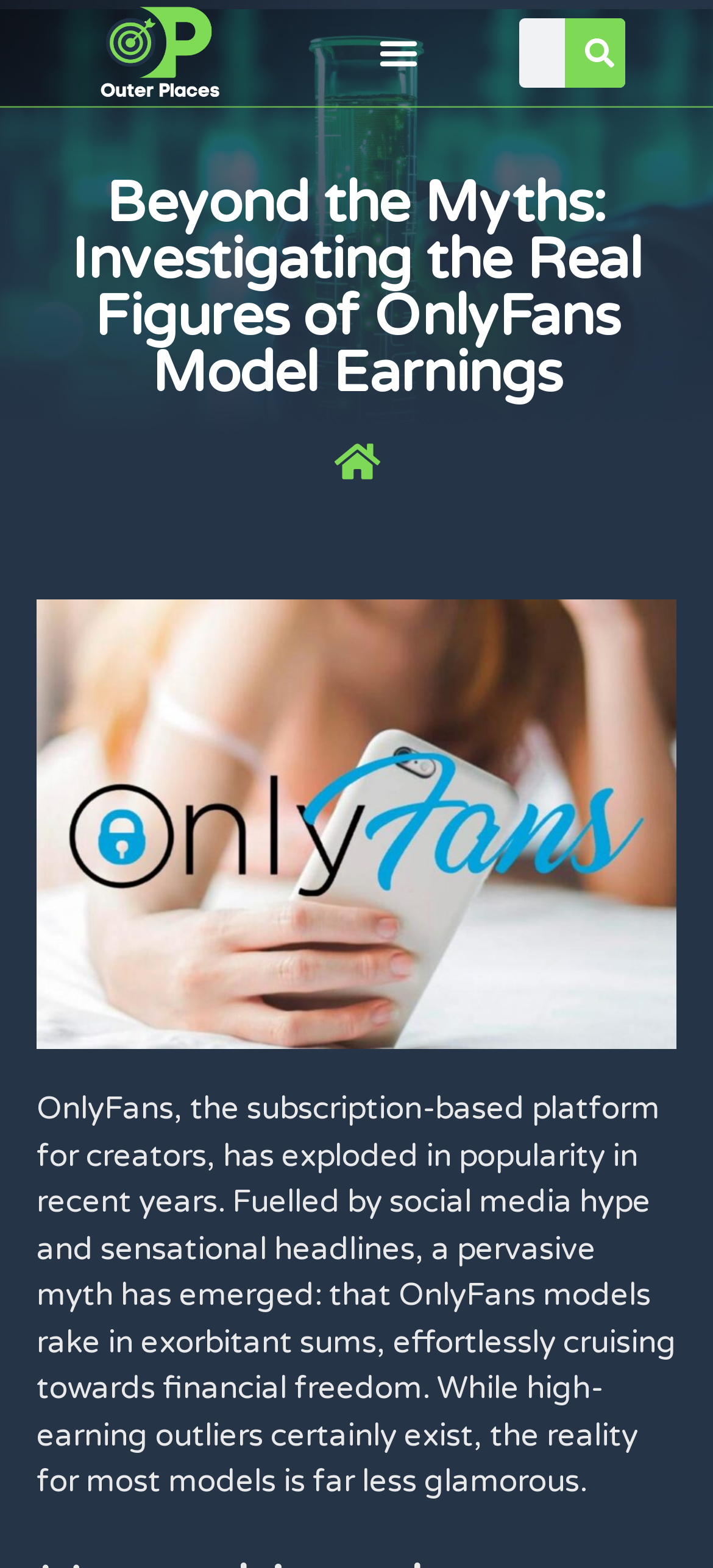Find the bounding box coordinates of the UI element according to this description: "parent_node: Search name="s" placeholder="Search..."".

[0.728, 0.012, 0.793, 0.056]